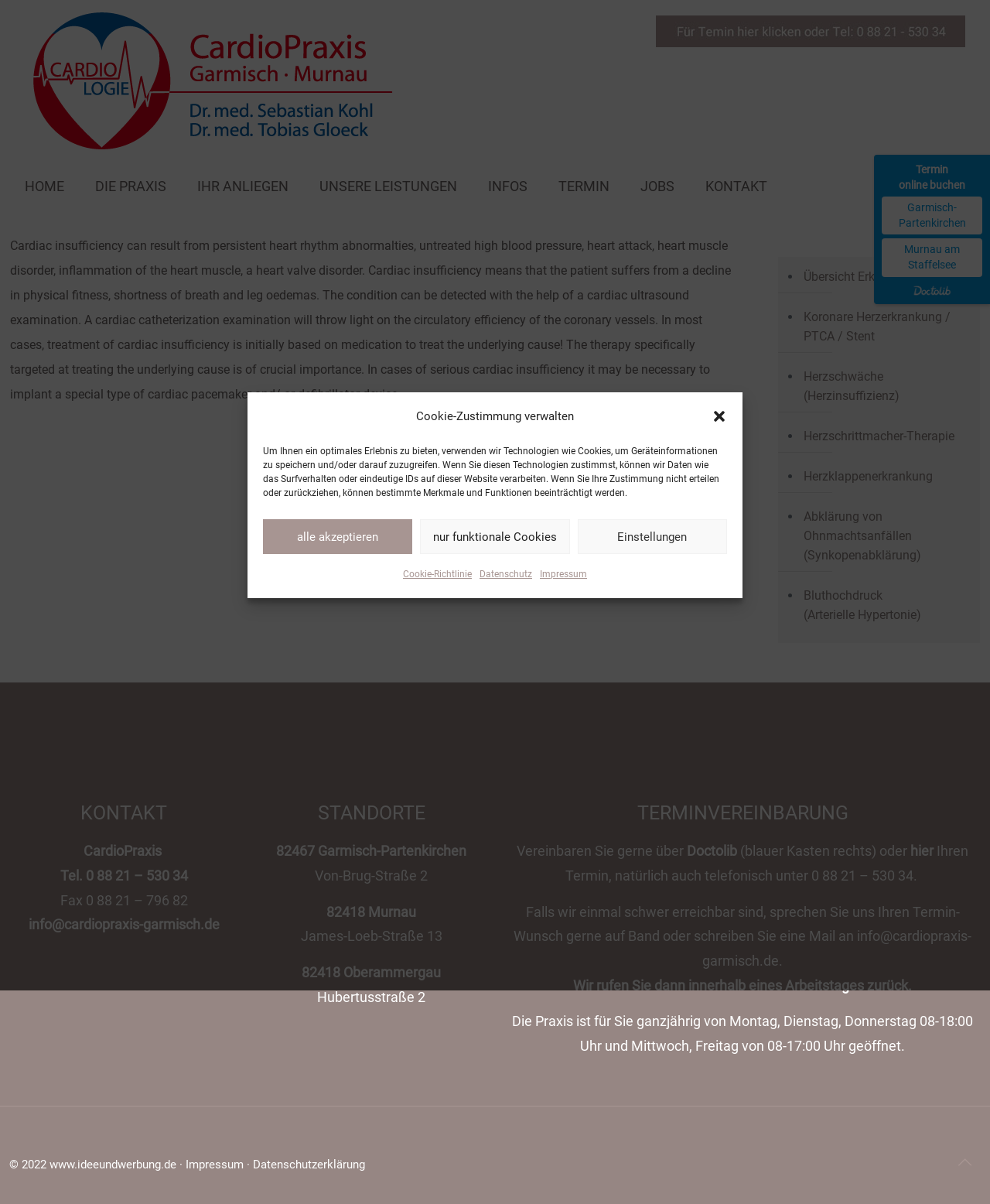Locate the UI element that matches the description nur funktionale Cookies in the webpage screenshot. Return the bounding box coordinates in the format (top-left x, top-left y, bottom-right x, bottom-right y), with values ranging from 0 to 1.

[0.424, 0.431, 0.576, 0.46]